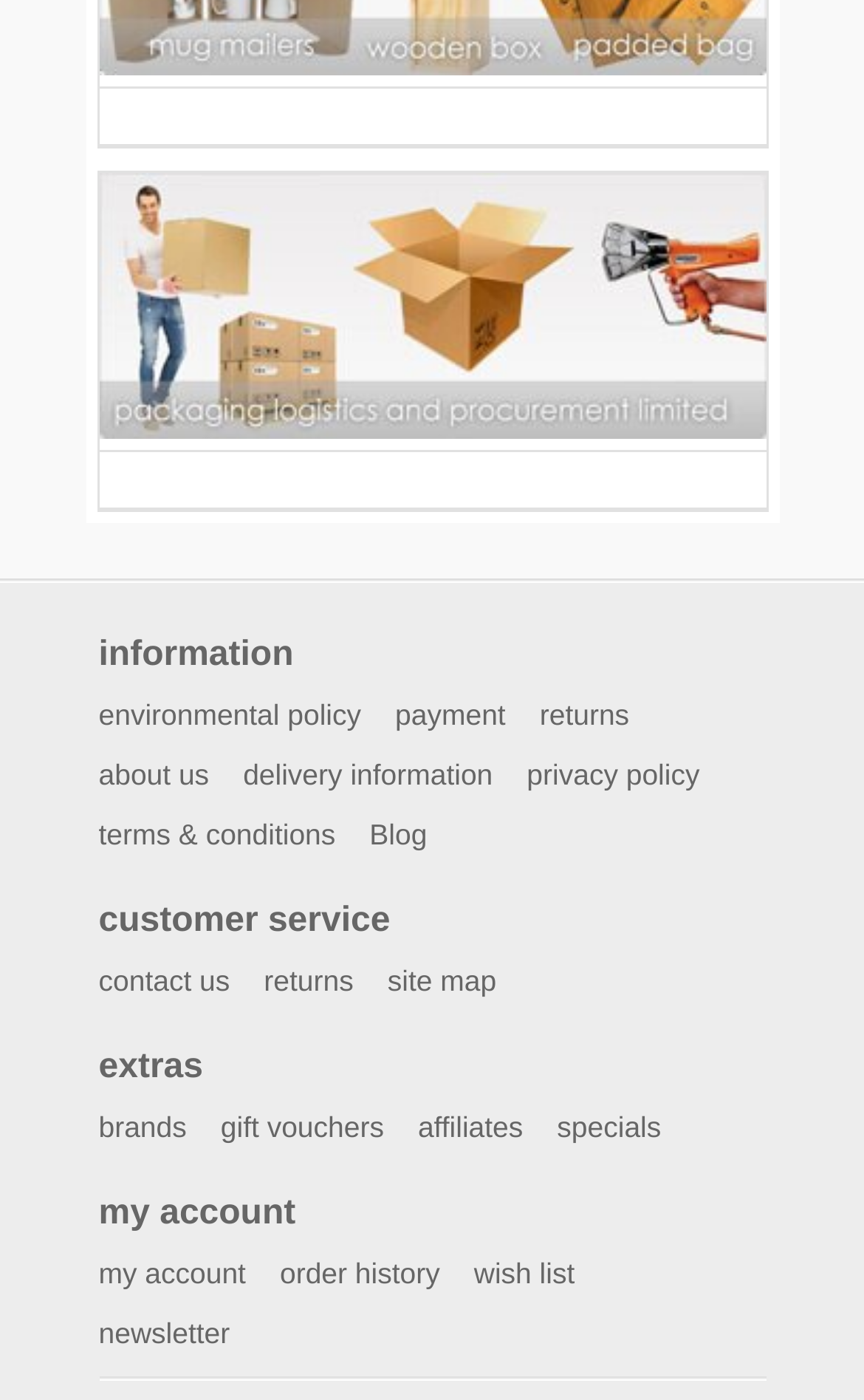Pinpoint the bounding box coordinates of the clickable area necessary to execute the following instruction: "View brands". The coordinates should be given as four float numbers between 0 and 1, namely [left, top, right, bottom].

[0.114, 0.793, 0.216, 0.835]